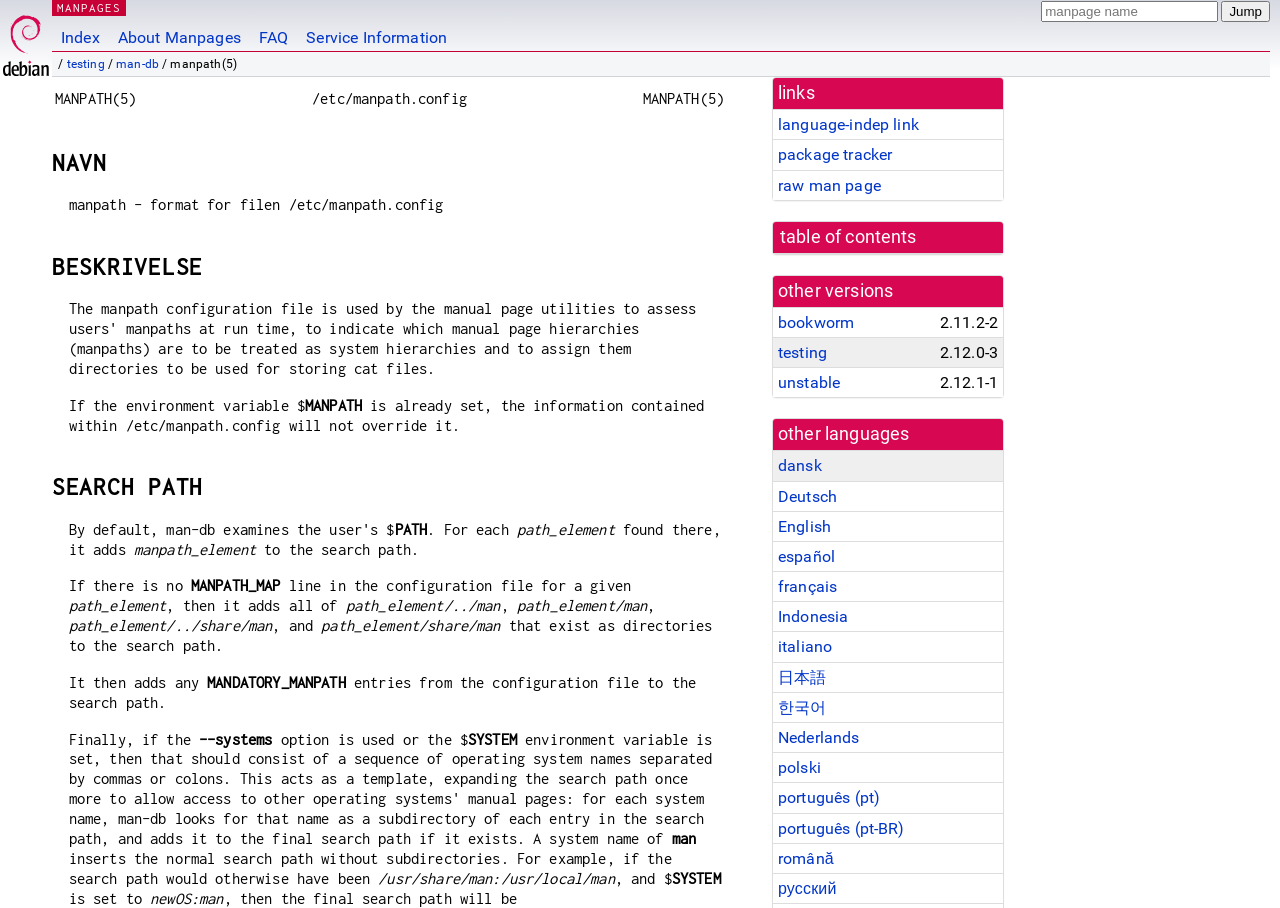What is the purpose of the --systems option?
Please provide a detailed answer to the question.

The webpage explains that if the --systems option is used, it adds MANDATORY_MANPATH entries from the configuration file to the search path. This suggests that the purpose of the --systems option is to include mandatory manpaths in the search.